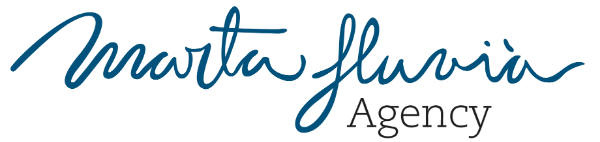Give a short answer using one word or phrase for the question:
What is the font style of the word 'Agency'?

simpler, darker